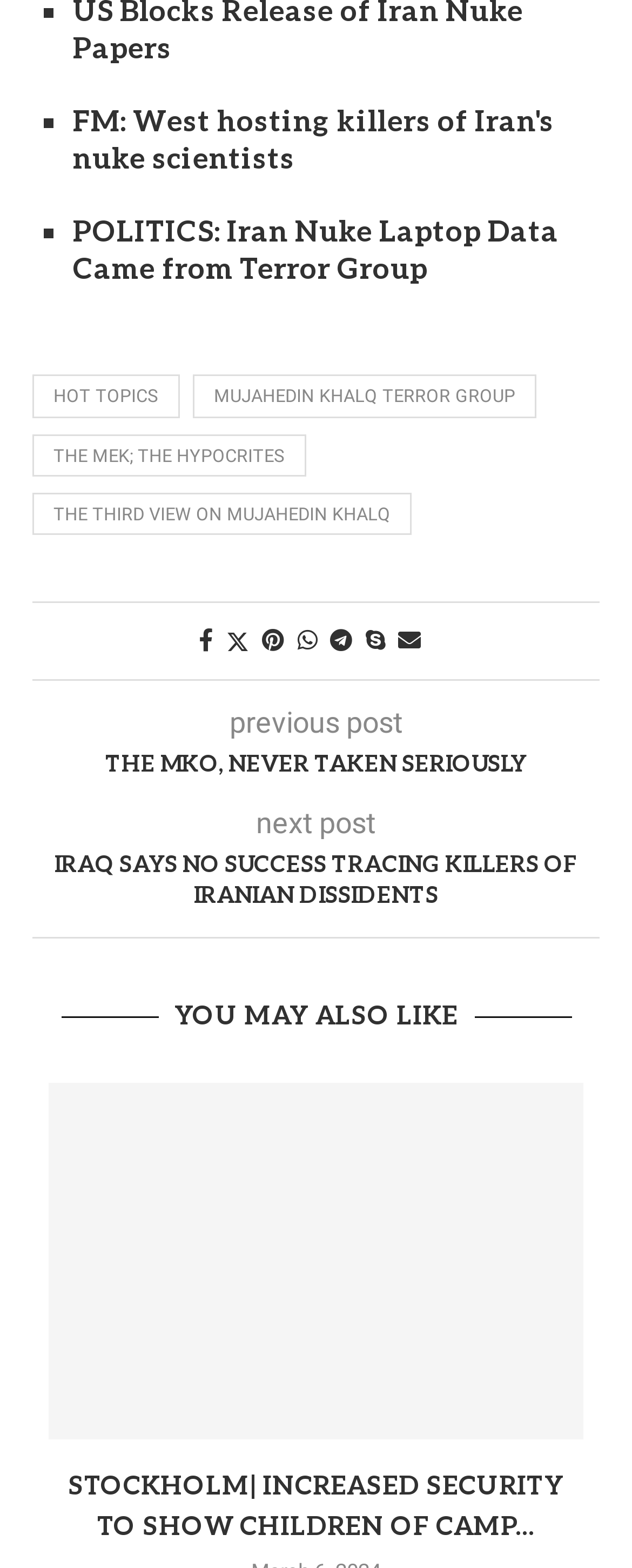Use a single word or phrase to answer the question:
How many buttons are there in the webpage?

2